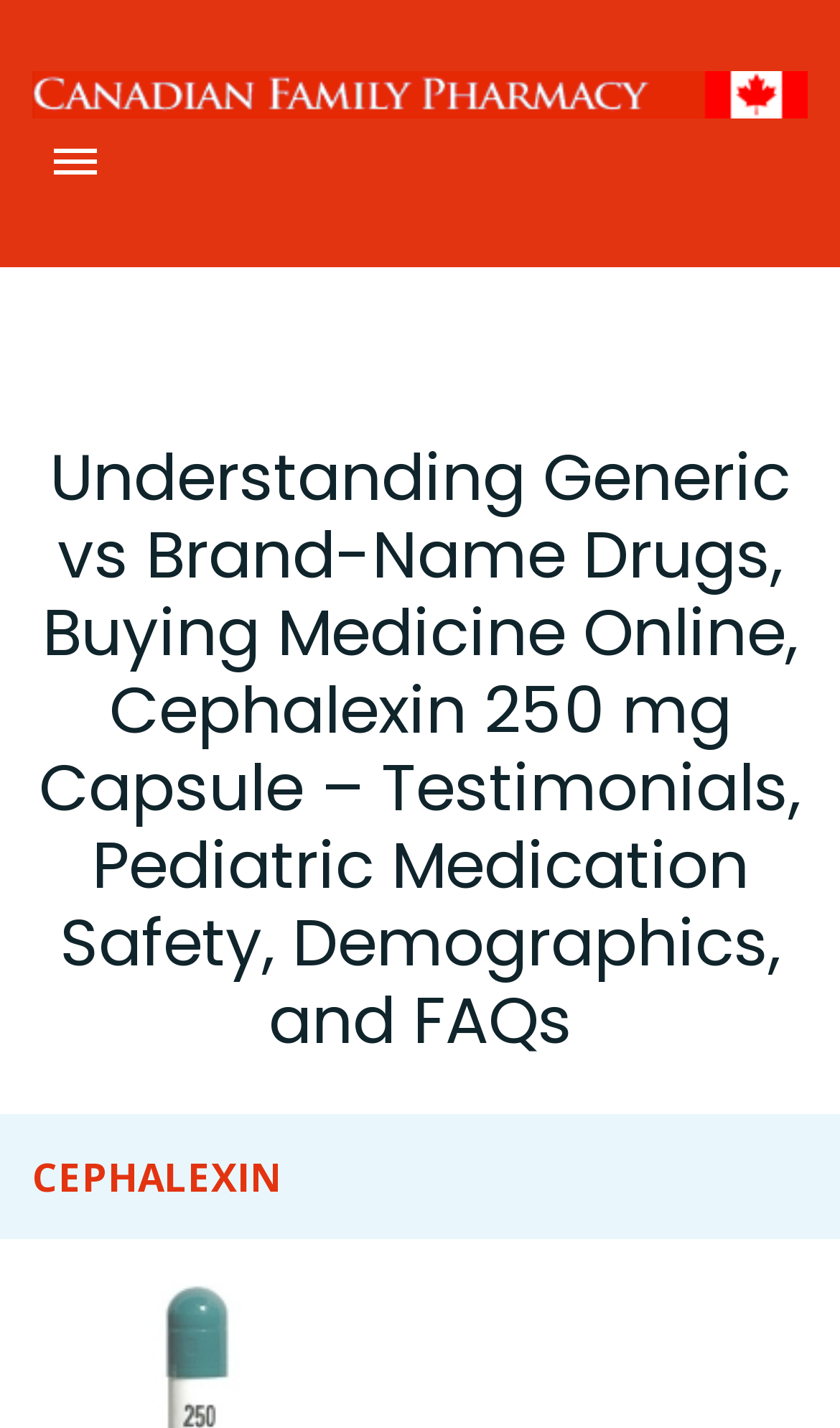Identify the bounding box coordinates for the UI element described as: "title="Canadian Family Pharmacy"".

[0.038, 0.03, 0.962, 0.084]